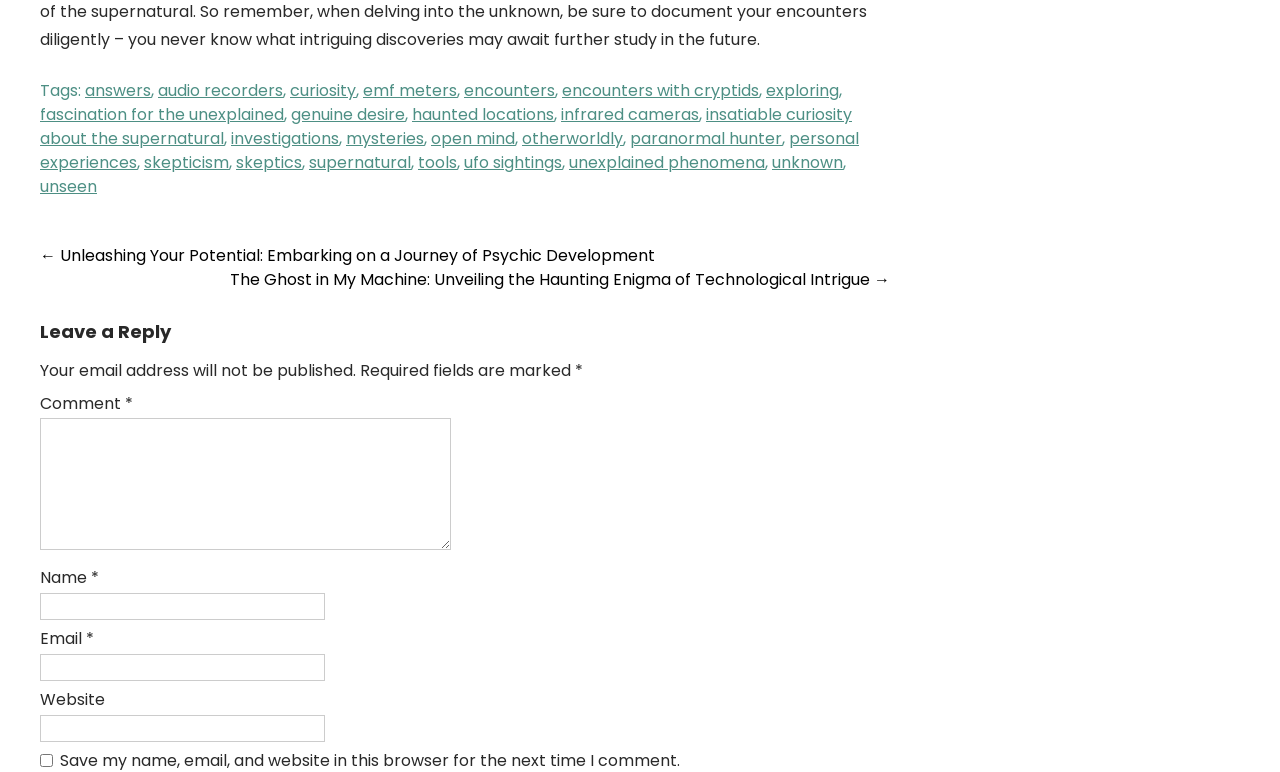Based on the element description: "February 11, 2020", identify the bounding box coordinates for this UI element. The coordinates must be four float numbers between 0 and 1, listed as [left, top, right, bottom].

None